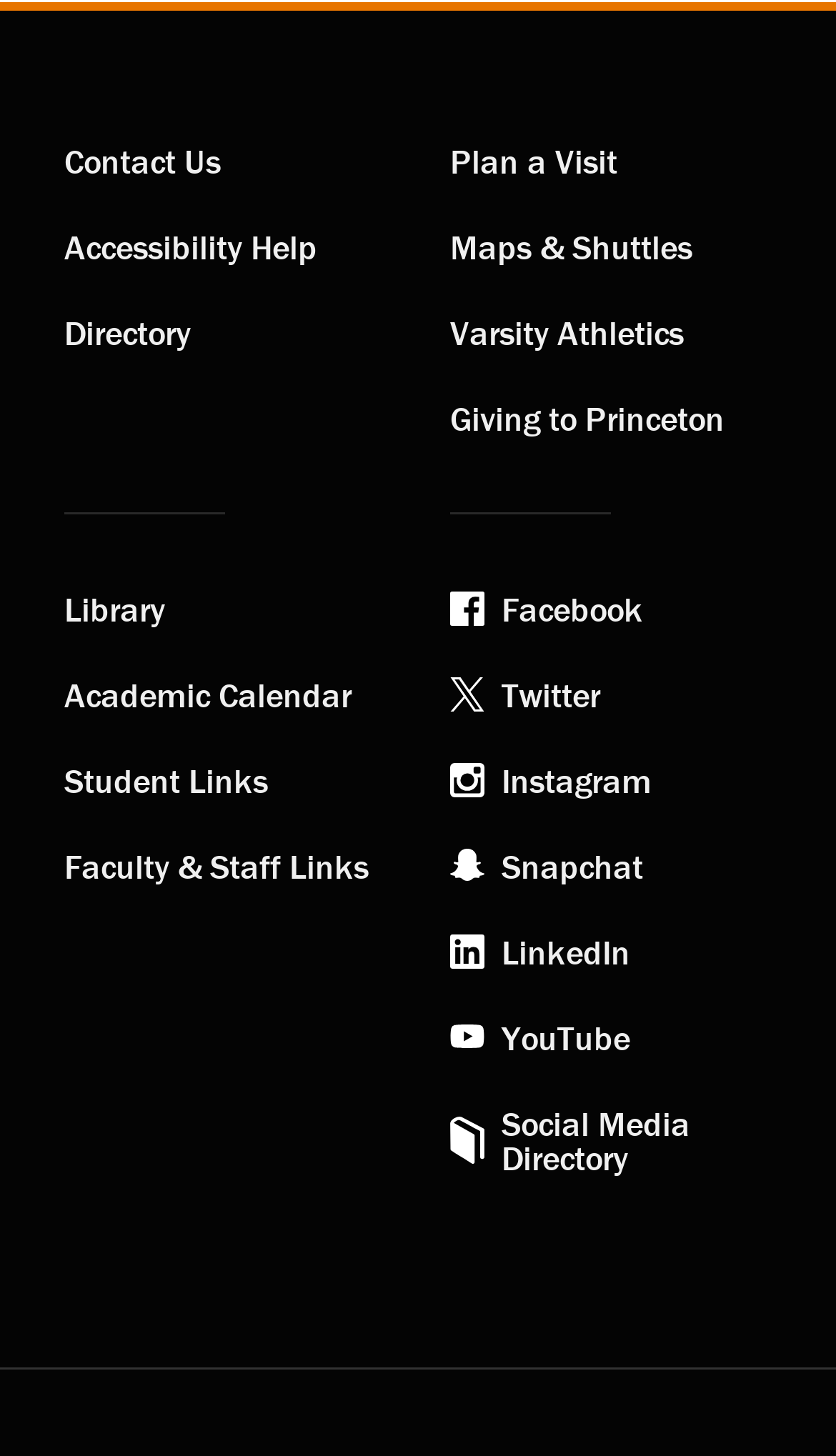Find the bounding box of the element with the following description: "Library". The coordinates must be four float numbers between 0 and 1, formatted as [left, top, right, bottom].

[0.077, 0.388, 0.477, 0.447]